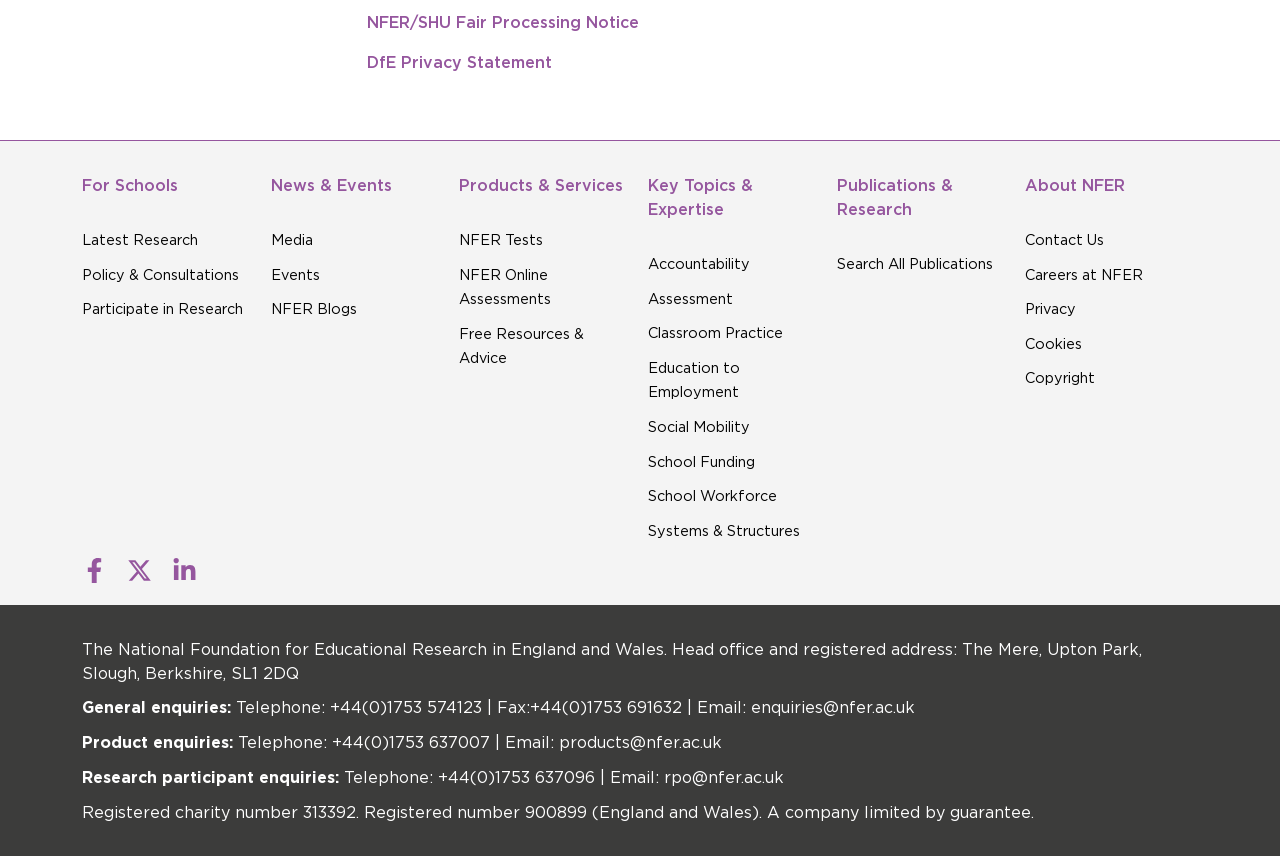Locate the bounding box coordinates of the element that should be clicked to fulfill the instruction: "View Fargoth's Mountain Hut".

None